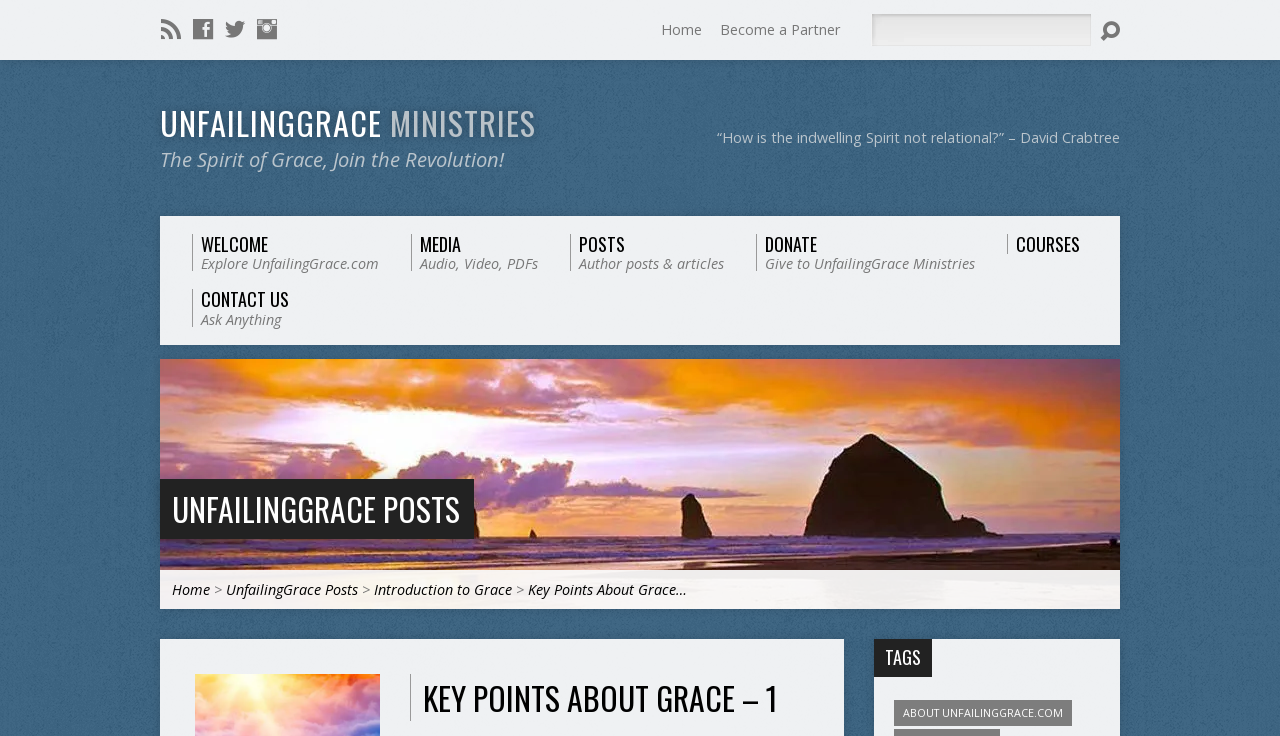Given the element description Key Points About Grace…, predict the bounding box coordinates for the UI element in the webpage screenshot. The format should be (top-left x, top-left y, bottom-right x, bottom-right y), and the values should be between 0 and 1.

[0.412, 0.788, 0.537, 0.814]